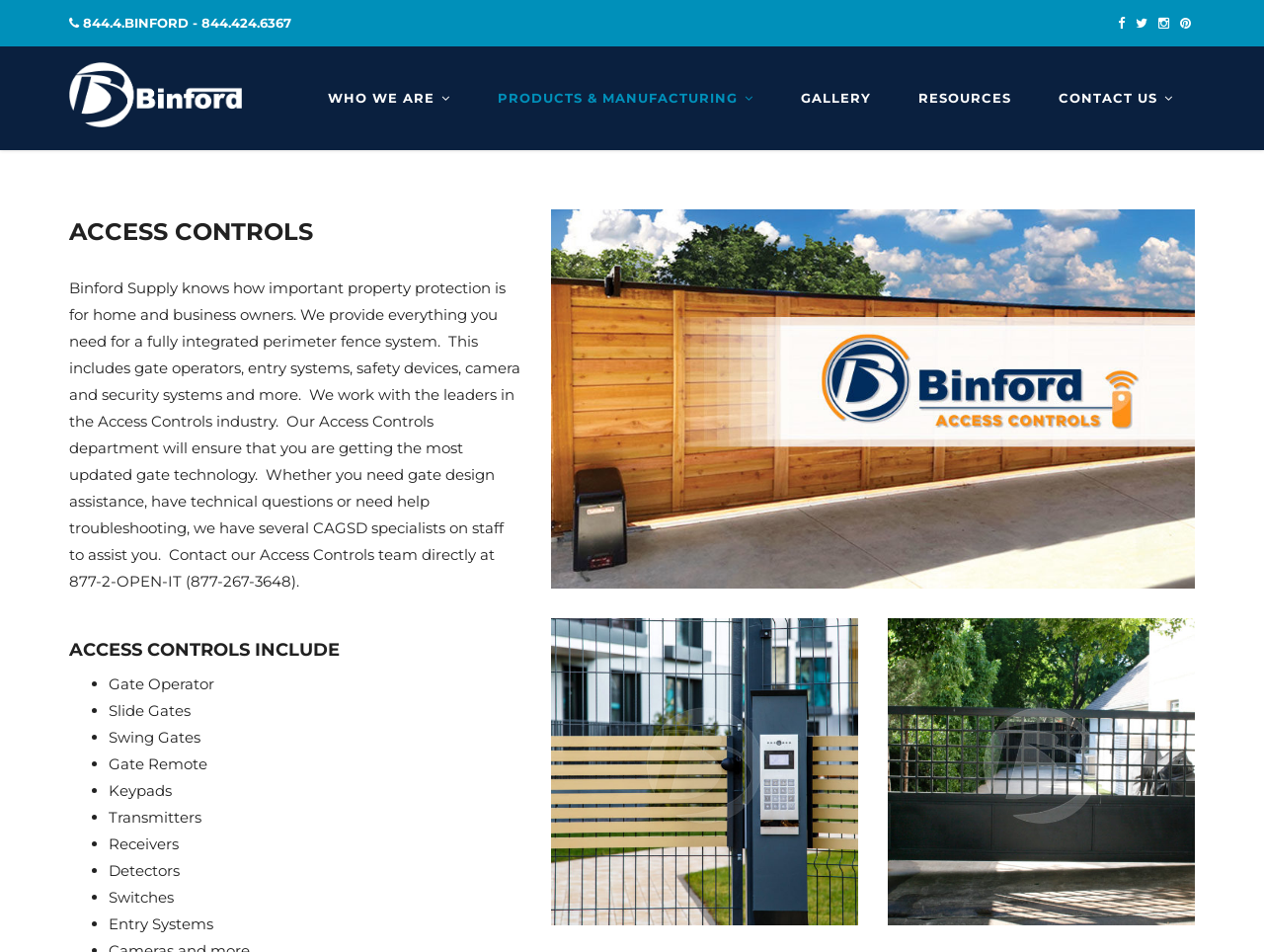How many links are in the top navigation menu?
Refer to the image and provide a one-word or short phrase answer.

5